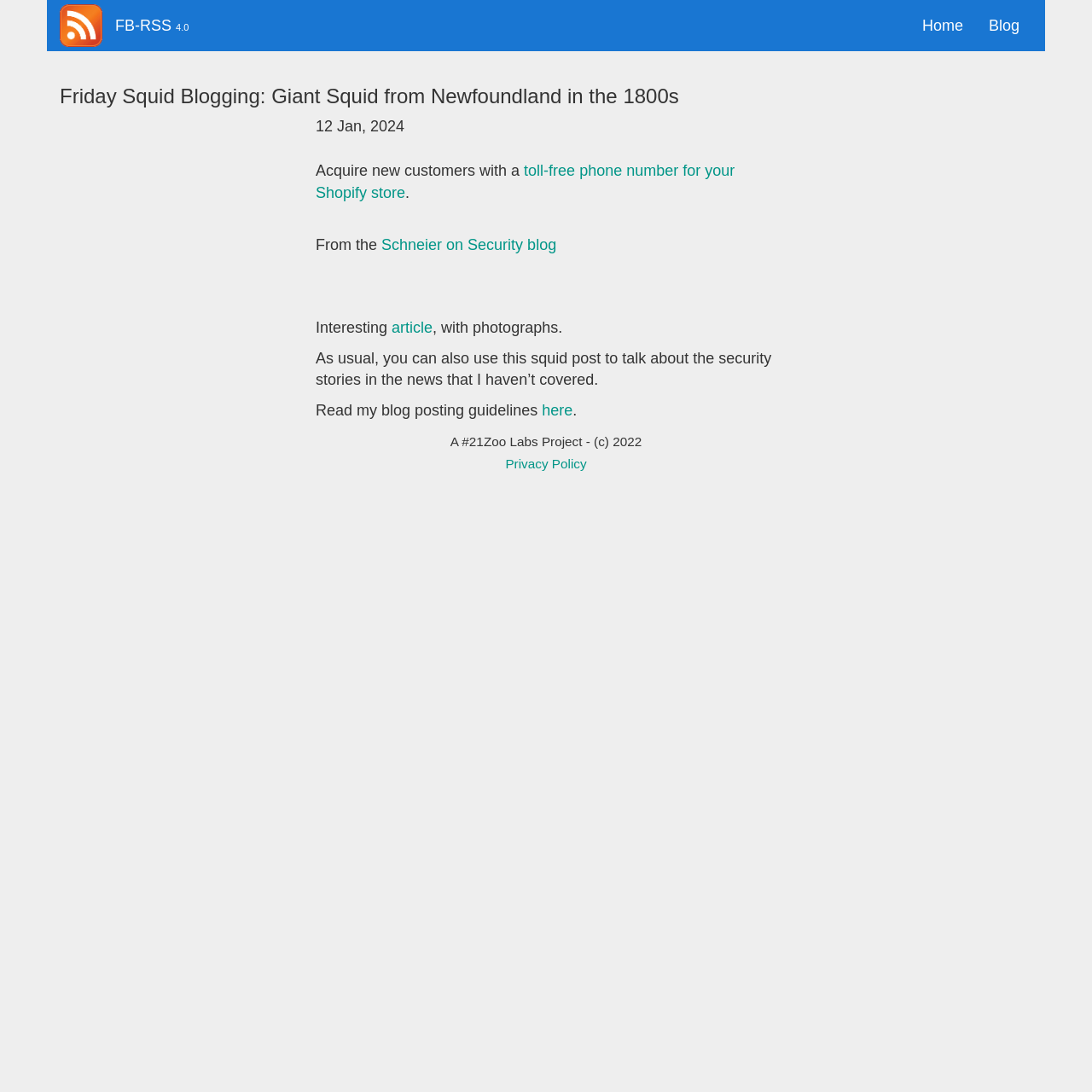What is the purpose of the squid post?
Refer to the image and respond with a one-word or short-phrase answer.

To talk about security stories